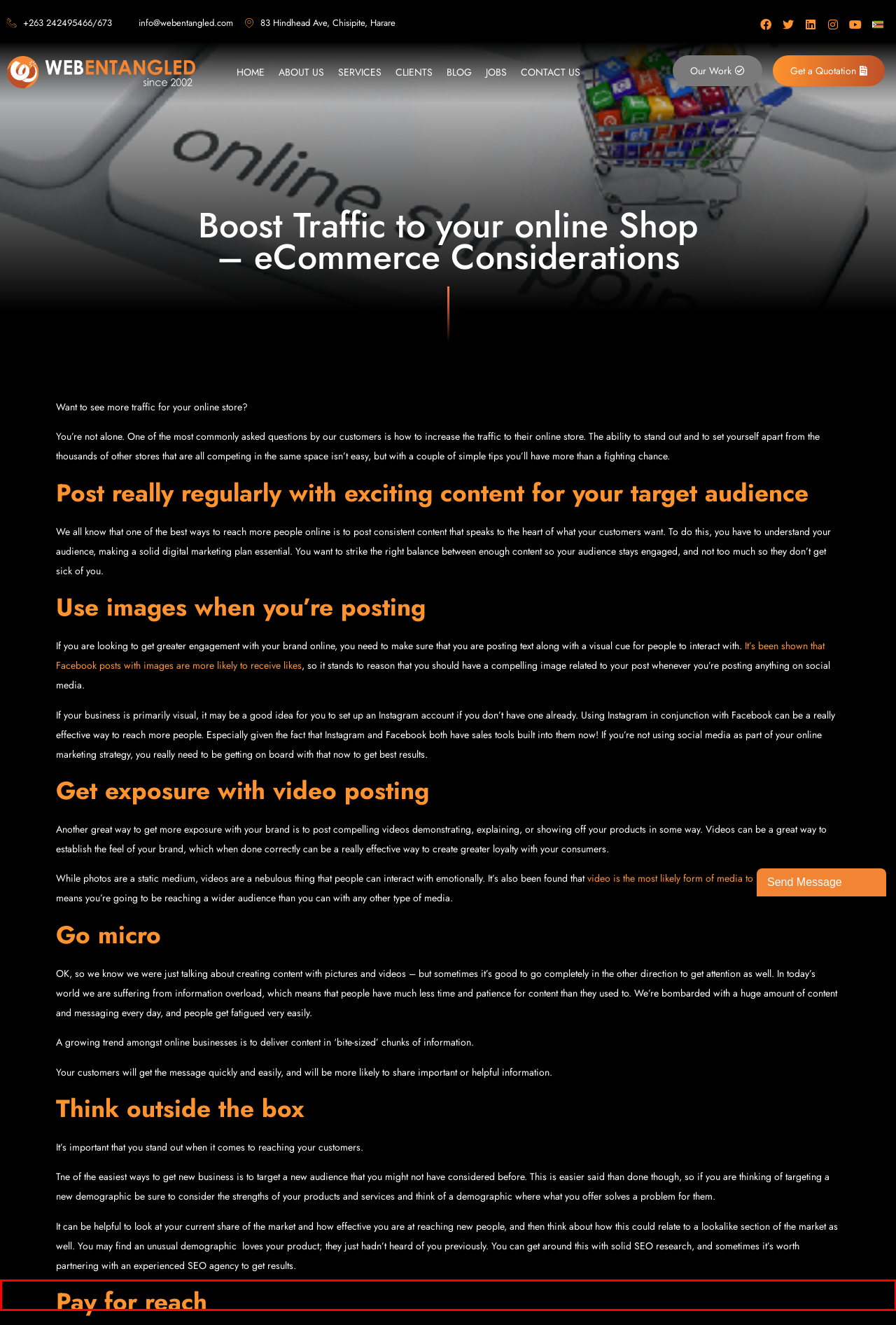Within the screenshot of the webpage, there is a red rectangle. Please recognize and generate the text content inside this red bounding box.

Backed by values like futuristic thinking, personalized attention, result oriented innovation, exceeding client expectation, and competitive pricing, we are indeed a rapidly growing spearhead of the entire ball game. Our experts walk miles with you to take your business to the next level and make success your mandatory trait, while assuring you an entire year’s technical support. Brand Management Your brand is you. Your brand is the heart and image of your company.Let us make it visibleRead More One Stop Shop